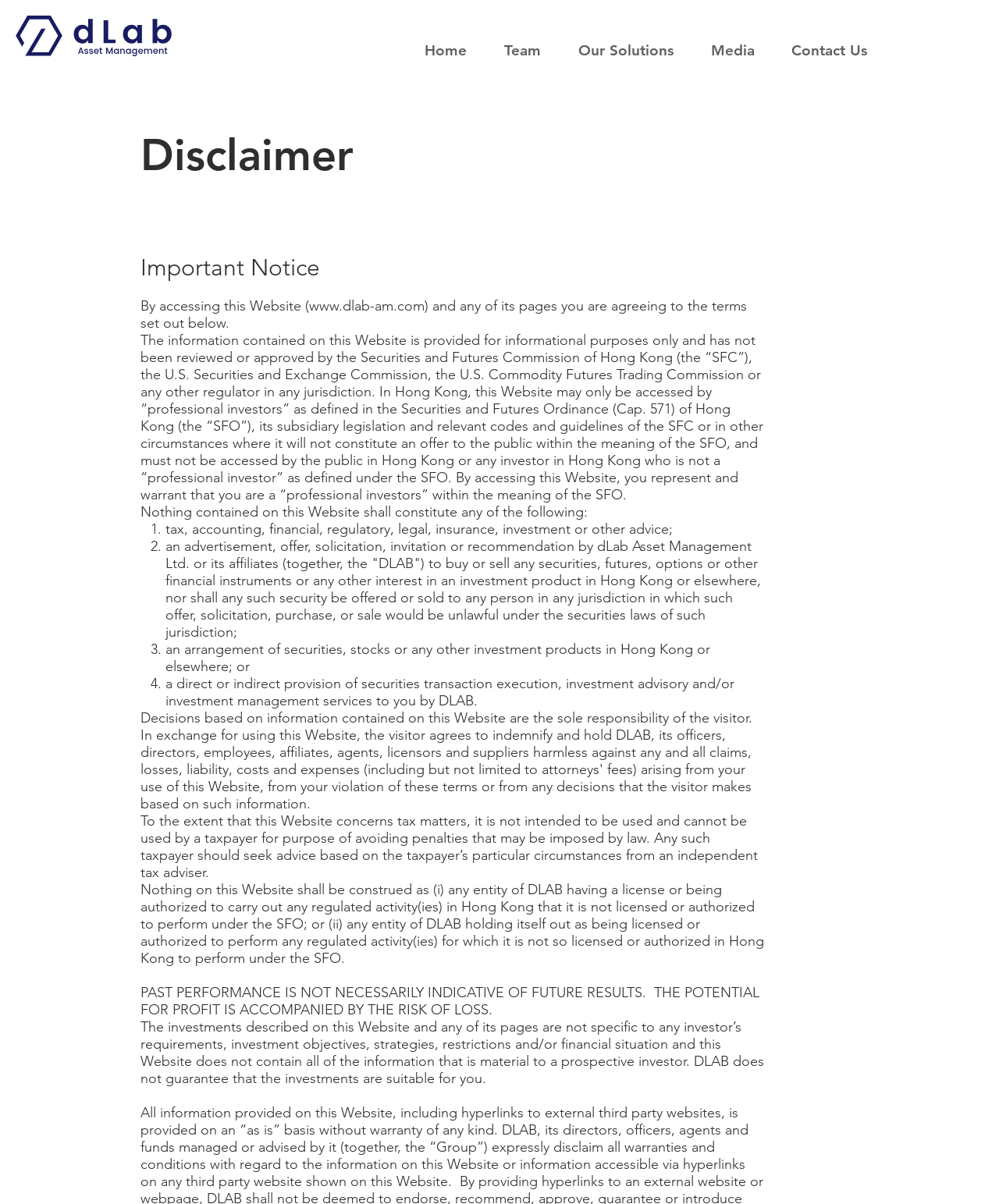What type of investors is this website intended for?
Please use the image to deliver a detailed and complete answer.

The website is intended for professional investors, as stated in the disclaimer text, which specifies that the website may only be accessed by 'professional investors' as defined in the Securities and Futures Ordinance of Hong Kong.